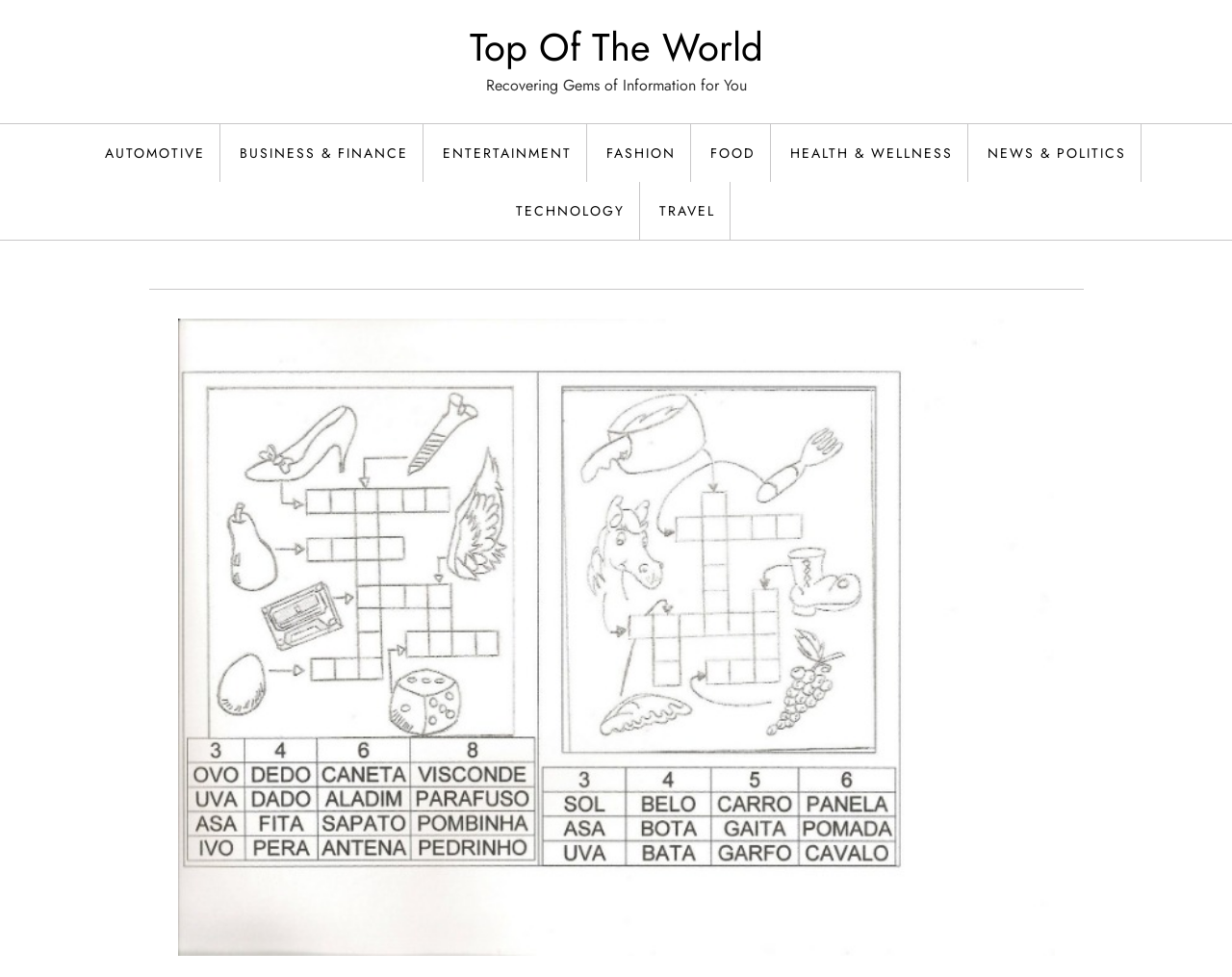Provide the bounding box coordinates of the section that needs to be clicked to accomplish the following instruction: "Browse ENTERTAINMENT."

[0.348, 0.127, 0.477, 0.186]